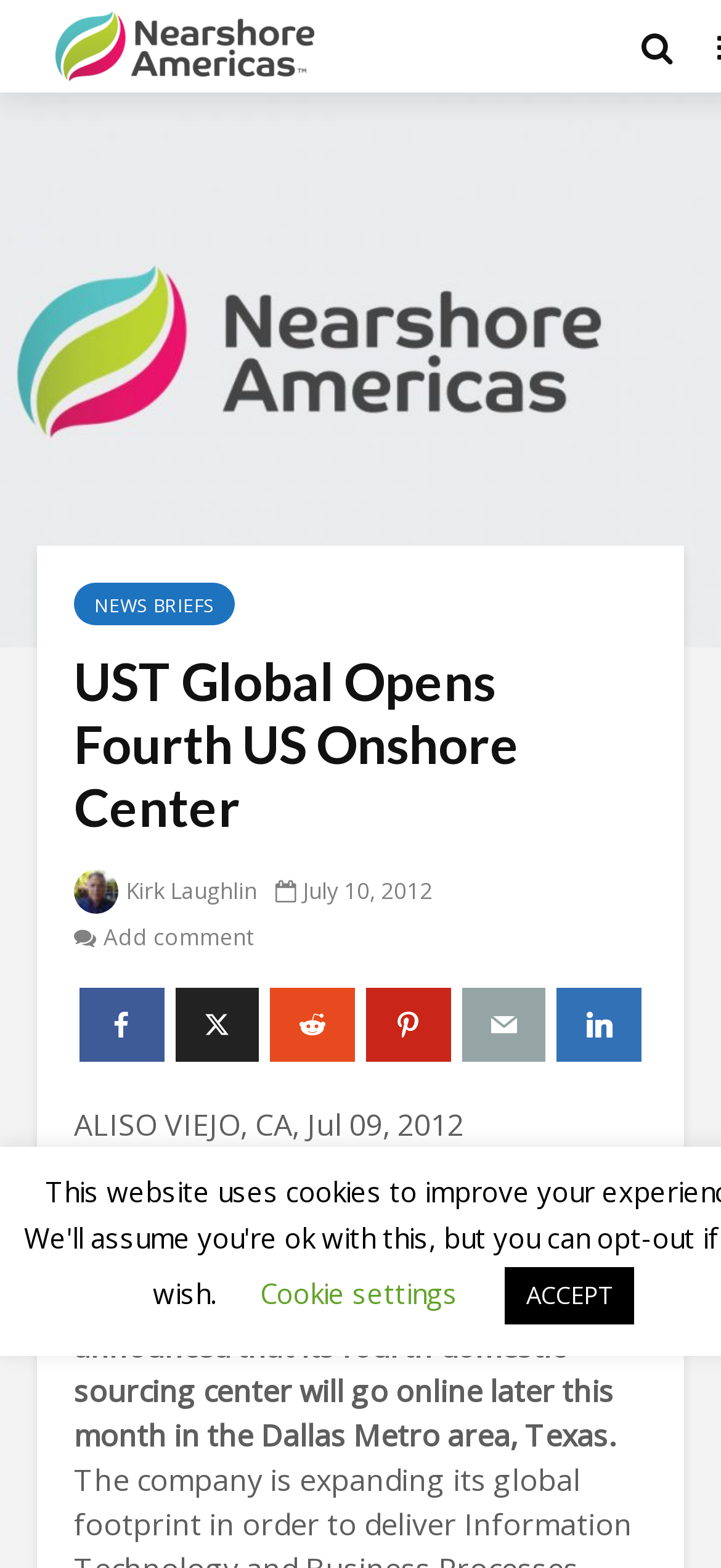Using the information shown in the image, answer the question with as much detail as possible: What is the date of the news brief?

I found the date of the news brief by looking at the StaticText element with the text 'July 10, 2012' which is located at the top of the webpage.